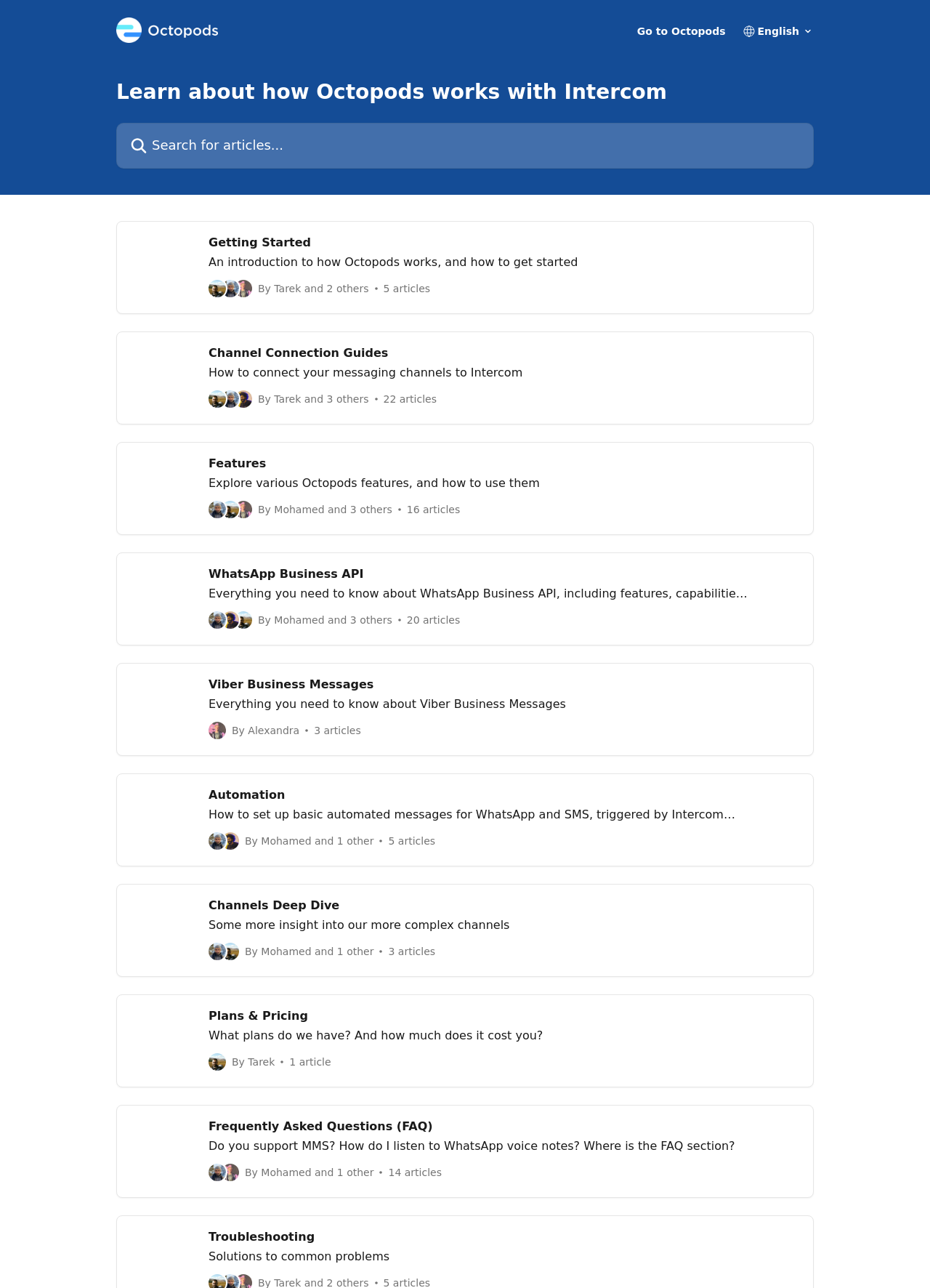Determine the bounding box coordinates of the area to click in order to meet this instruction: "Learn about getting started".

[0.125, 0.171, 0.875, 0.244]